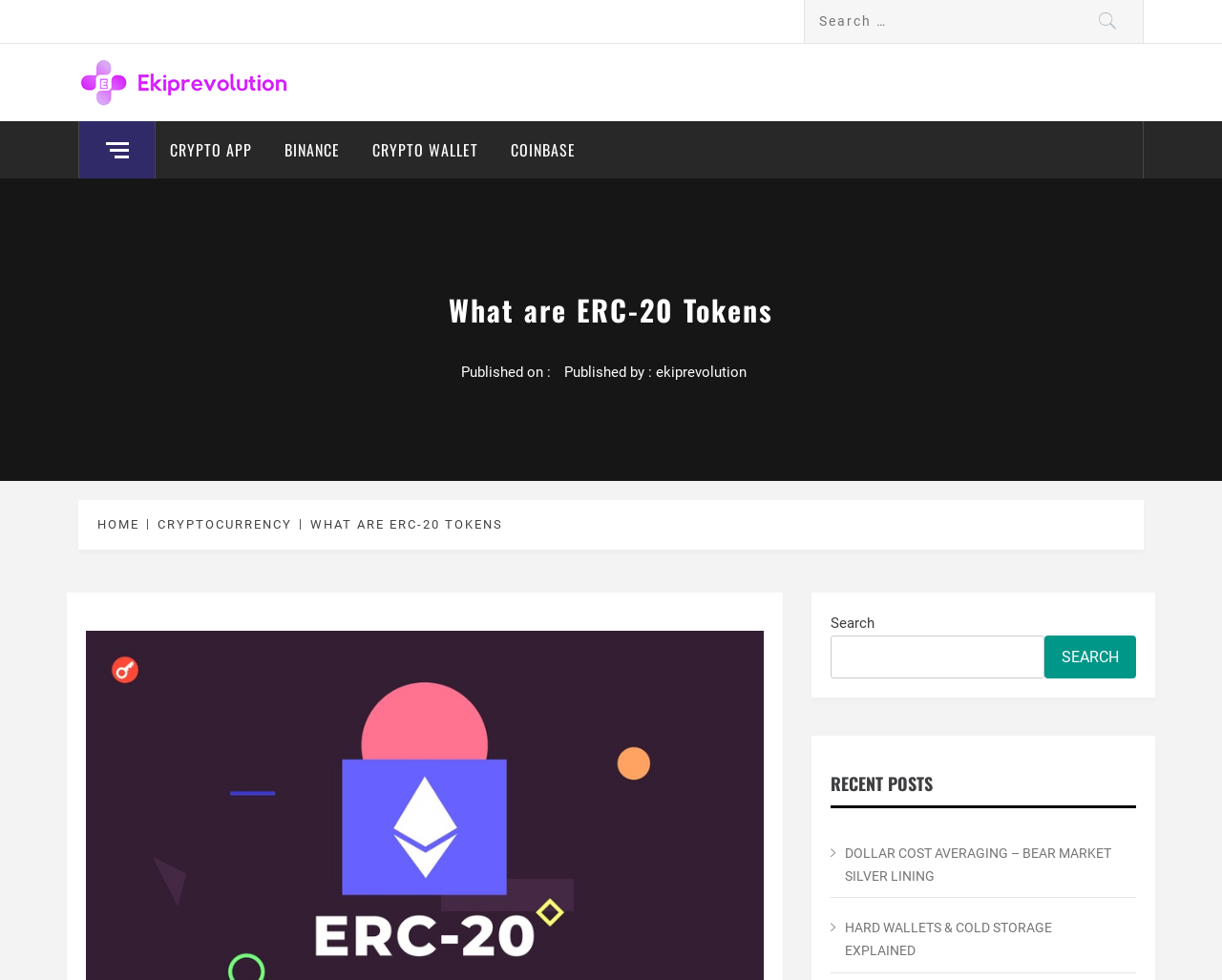Create an in-depth description of the webpage, covering main sections.

The webpage is about ERC-20 tokens, a type of digital asset on the Ethereum blockchain. At the top, there is a search bar with a "Search" button, allowing users to search for specific content. Below the search bar, there are two instances of the "ekiprevolution" logo, one of which is an image.

To the right of the logo, there are four links: "CRYPTO APP", "BINANCE", "CRYPTO WALLET", and "COINBASE". These links are arranged horizontally and are likely related to cryptocurrency services.

The main content of the page is headed by a title "What are ERC-20 Tokens" in a large font. Below the title, there is a publication information section, which includes the publication date and author, "ekiprevolution".

Underneath the publication information, there is a navigation section with breadcrumbs, showing the user's current location in the website hierarchy. The breadcrumbs include links to "HOME", "CRYPTOCURRENCY", and the current page, "WHAT ARE ERC-20 TOKENS".

Further down the page, there is another search bar with a "Search" button, similar to the one at the top. Below this search bar, there is a section titled "RECENT POSTS", which lists two article links: "DOLLAR COST AVERAGING – BEAR MARKET SILVER LINING" and "HARD WALLETS & COLD STORAGE EXPLAINED". These articles are likely related to cryptocurrency and blockchain topics.